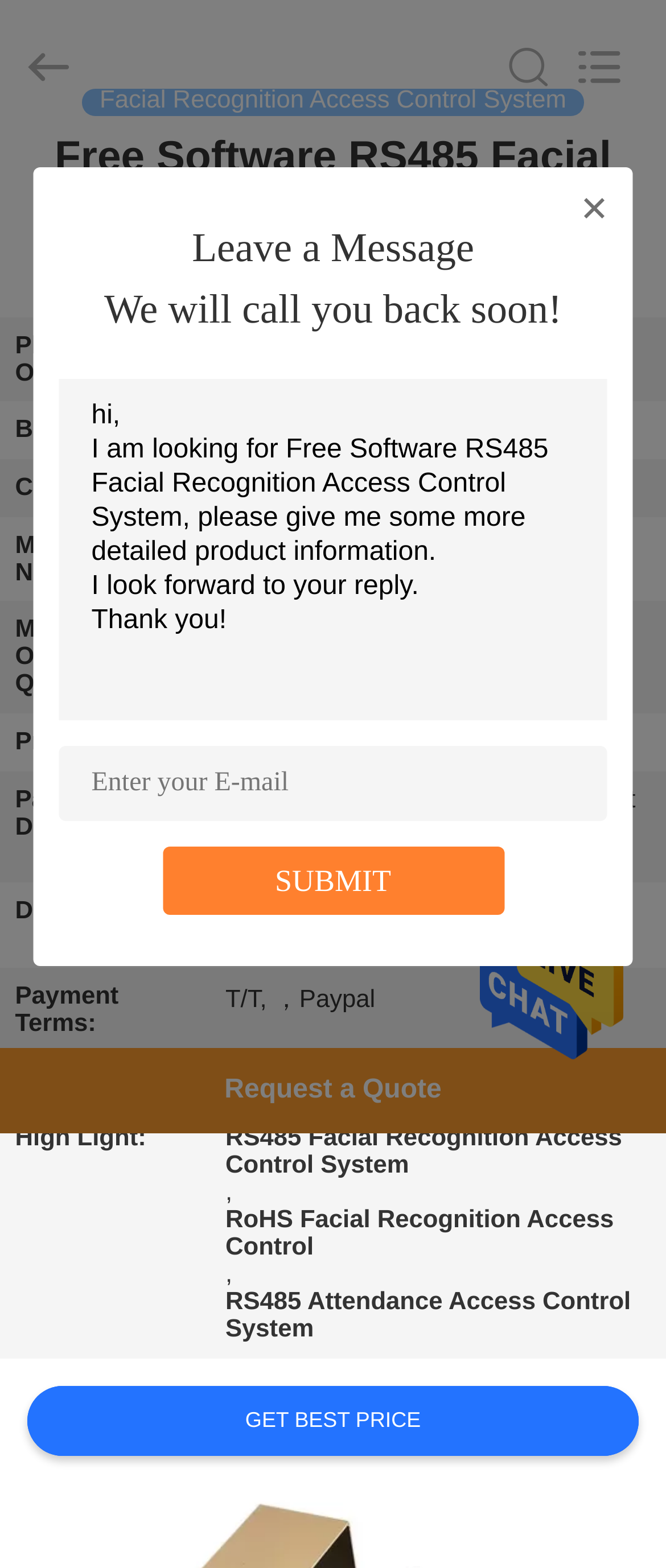Given the element description: "Request a Quote", predict the bounding box coordinates of this UI element. The coordinates must be four float numbers between 0 and 1, given as [left, top, right, bottom].

[0.0, 0.668, 1.0, 0.723]